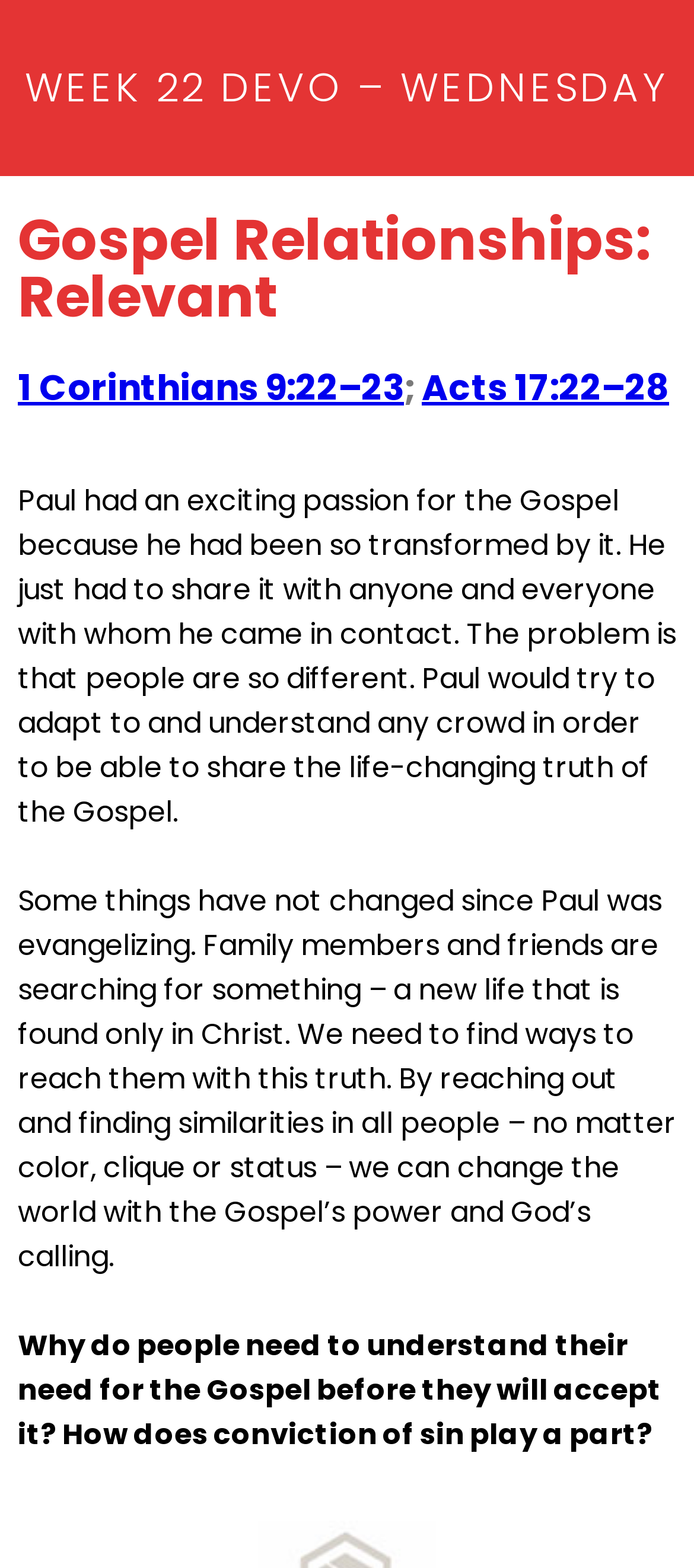Based on the image, please respond to the question with as much detail as possible:
What is Paul's passion in the devotional?

According to the devotional, Paul had an exciting passion for the Gospel because he had been so transformed by it, and he just had to share it with anyone and everyone with whom he came in contact.